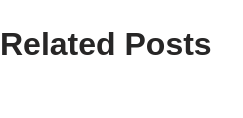Provide a single word or phrase to answer the given question: 
What is the main theme of the article?

SMS marketing